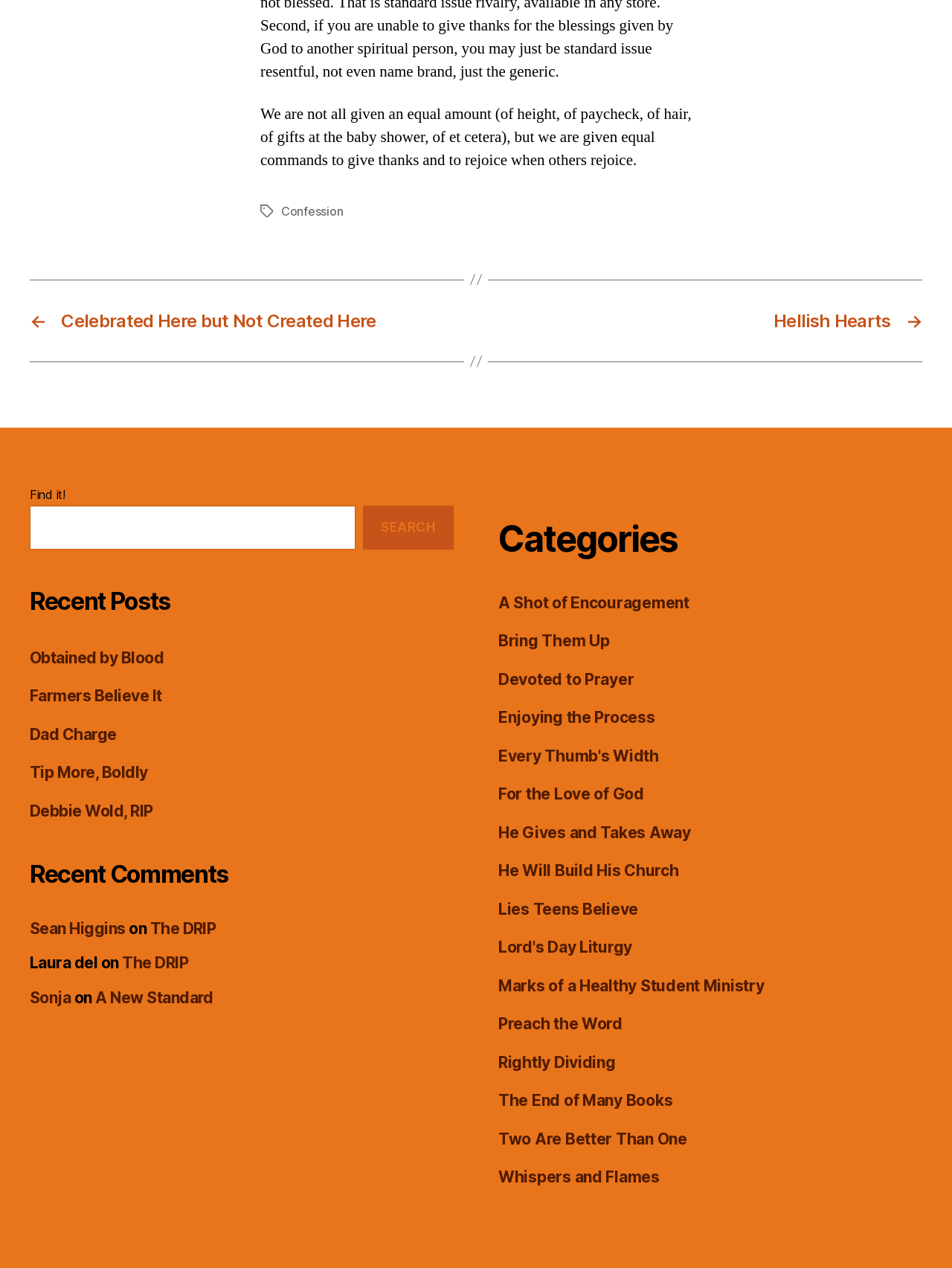Provide a brief response to the question using a single word or phrase: 
What is the main topic of this webpage?

Blog posts